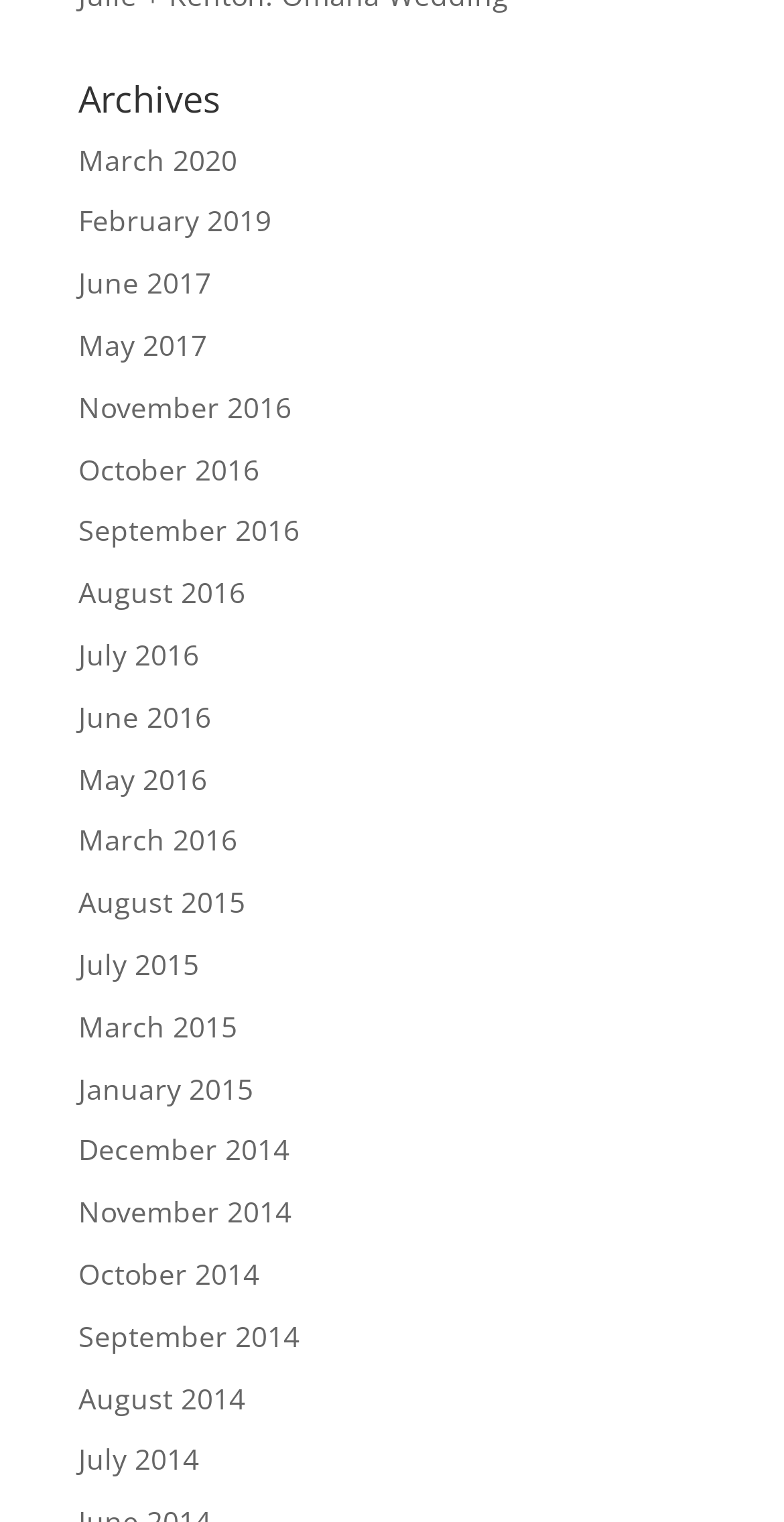How many years are represented on this webpage?
From the image, respond with a single word or phrase.

7